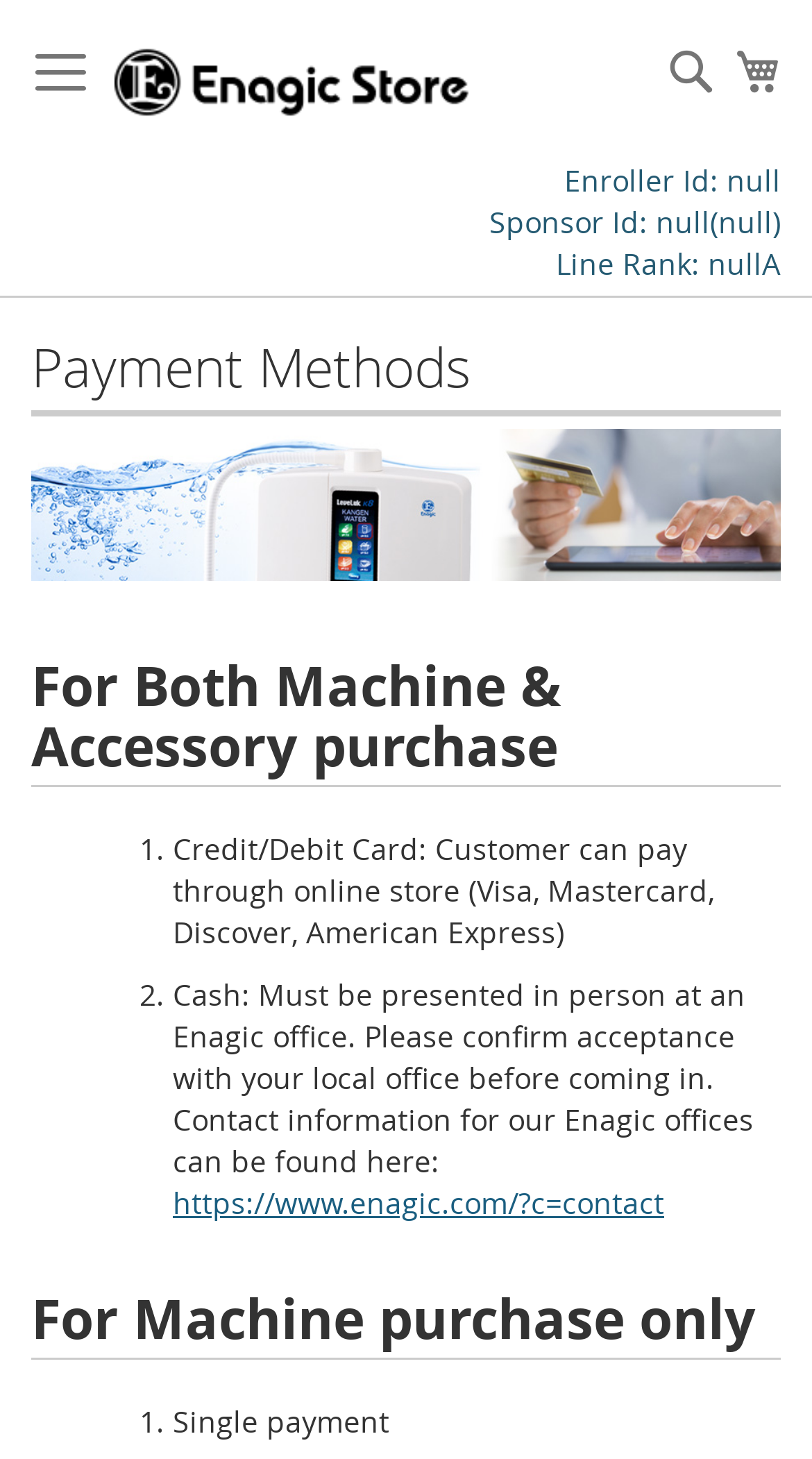Respond with a single word or phrase for the following question: 
What is the enroller ID displayed on the webpage?

null